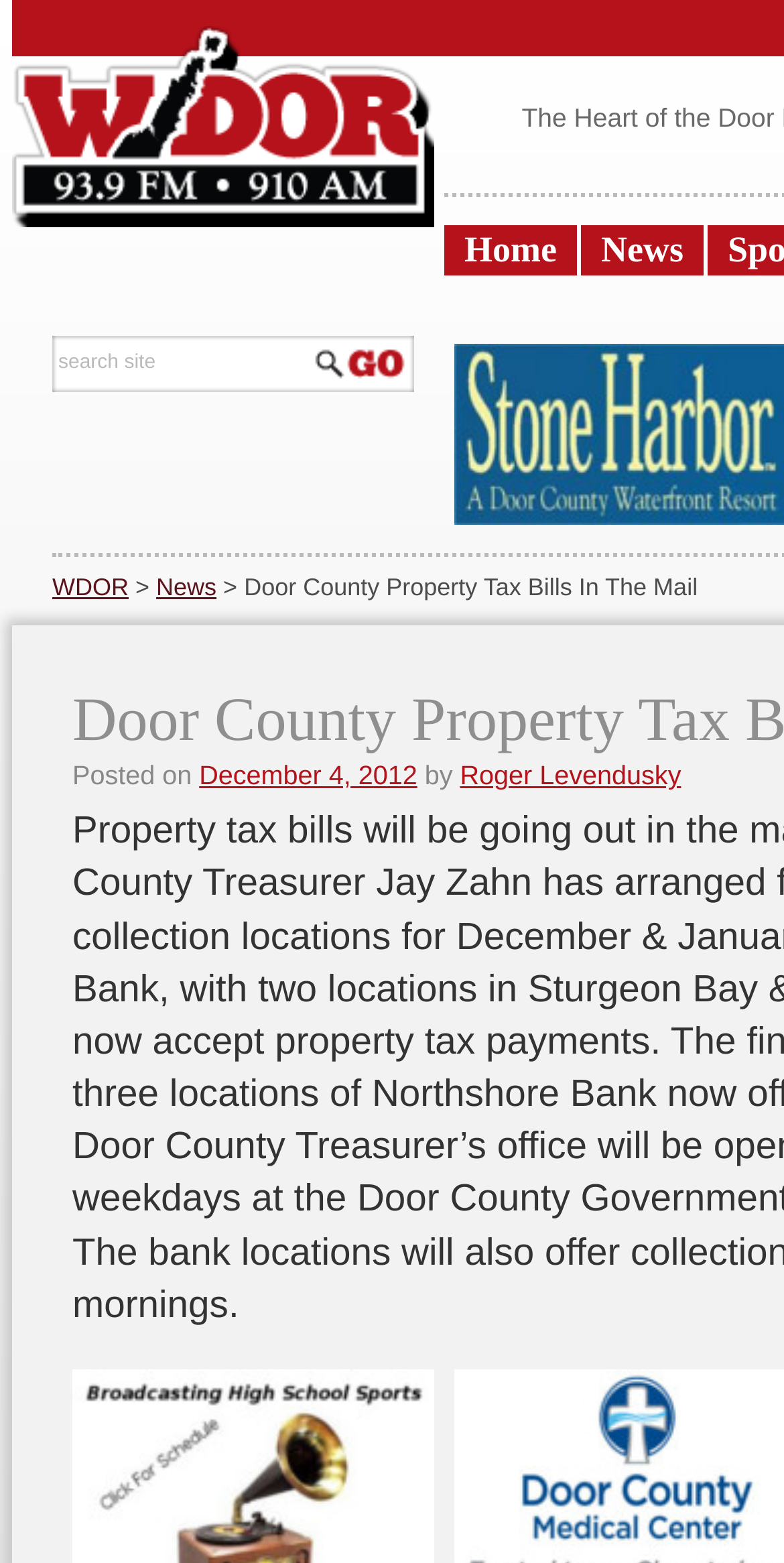Based on the image, please respond to the question with as much detail as possible:
How many navigation links are there at the top of the webpage?

There are two navigation links at the top of the webpage, which are 'Home' and 'News'. These links can be found at the top of the webpage, with 'Home' on the left and 'News' on the right.